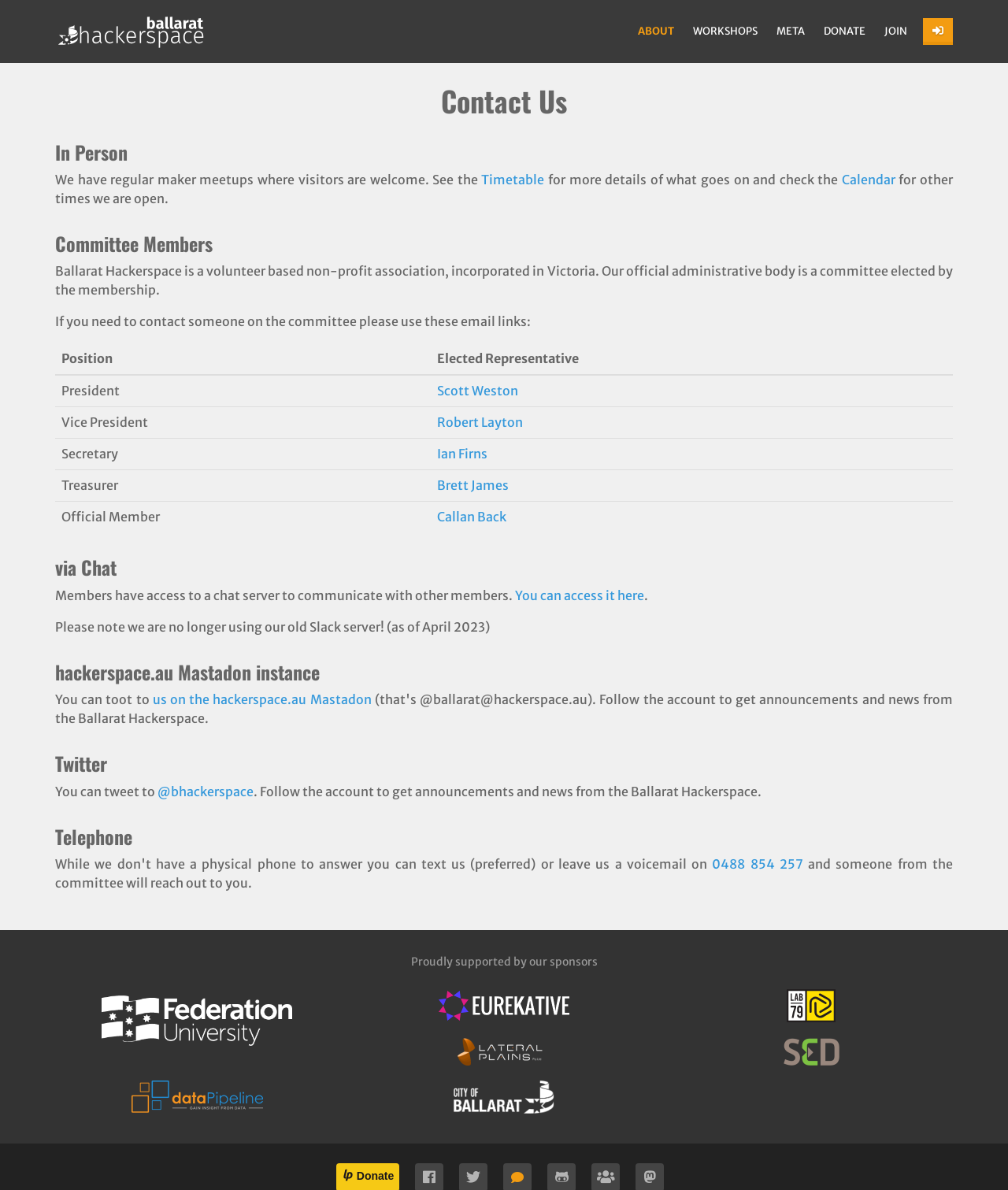Could you indicate the bounding box coordinates of the region to click in order to complete this instruction: "Click the ABOUT button".

[0.63, 0.01, 0.672, 0.043]